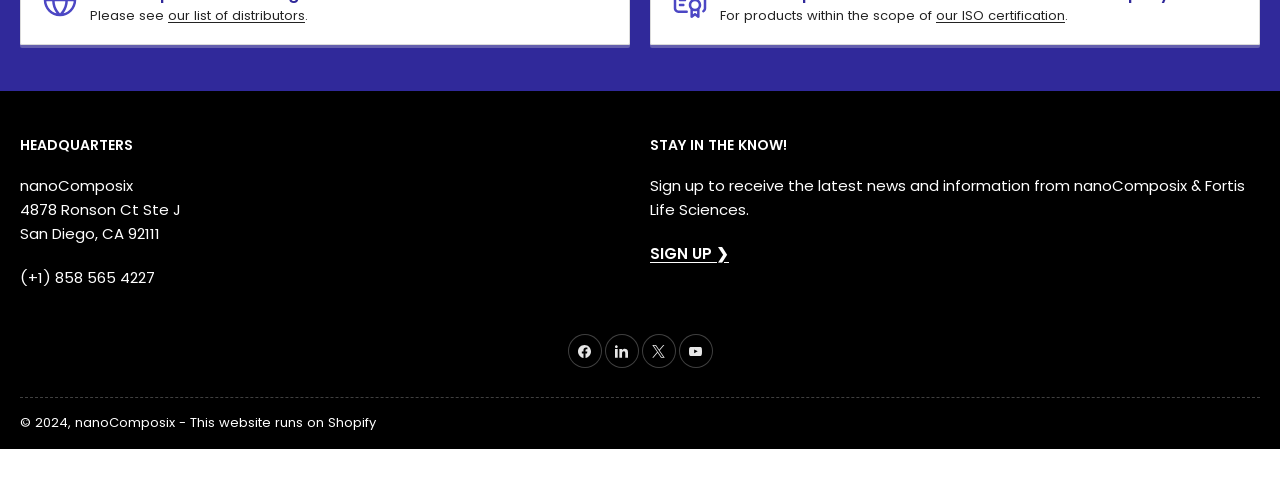What is the year of the copyright mentioned at the bottom of the webpage?
Answer the question with a detailed and thorough explanation.

The copyright year can be found at the bottom of the webpage, where it states '© 2024'.